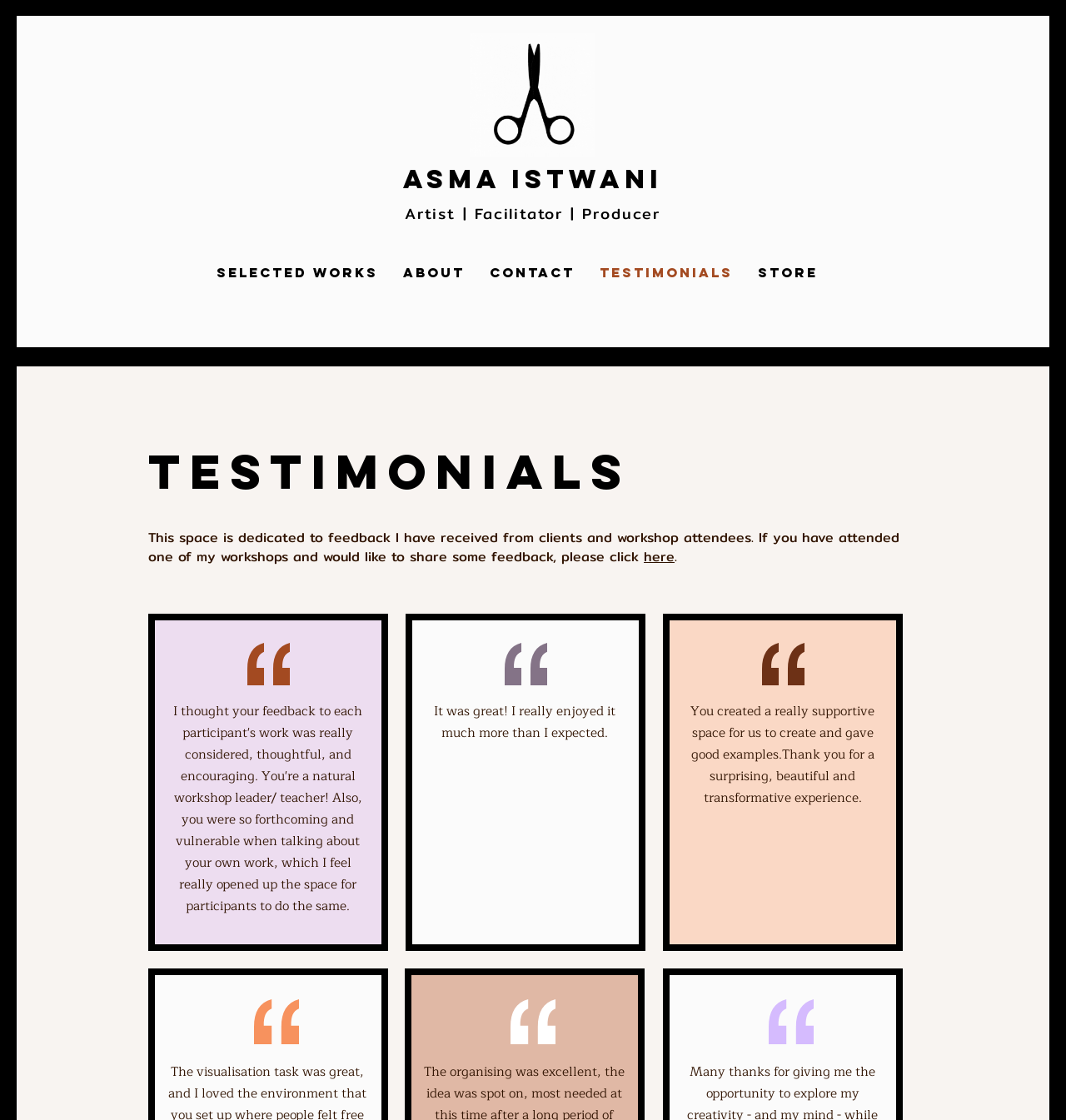Respond with a single word or phrase for the following question: 
What is the profession of Asma Istwani?

Artist, Facilitator, Producer